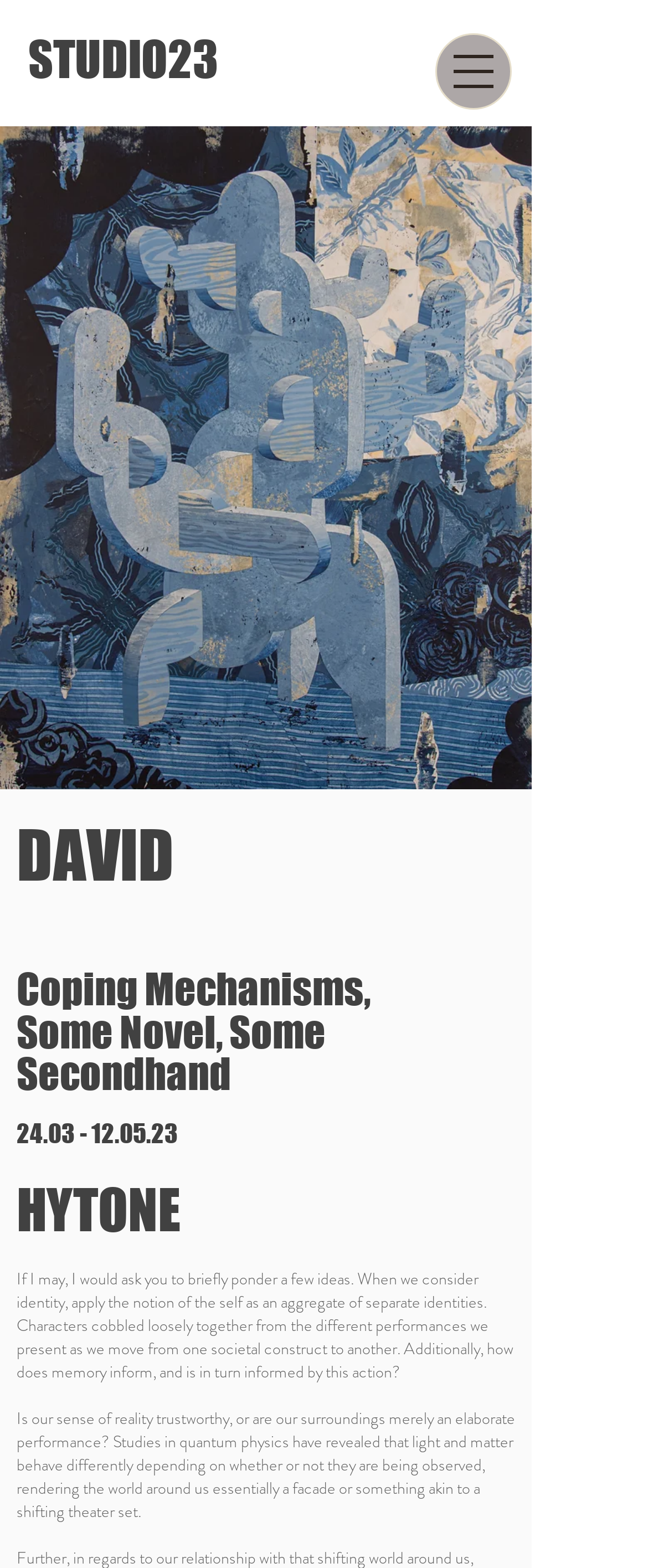Predict the bounding box of the UI element that fits this description: "parent_node: STUDIO23 aria-label="Open navigation menu"".

[0.672, 0.021, 0.79, 0.07]